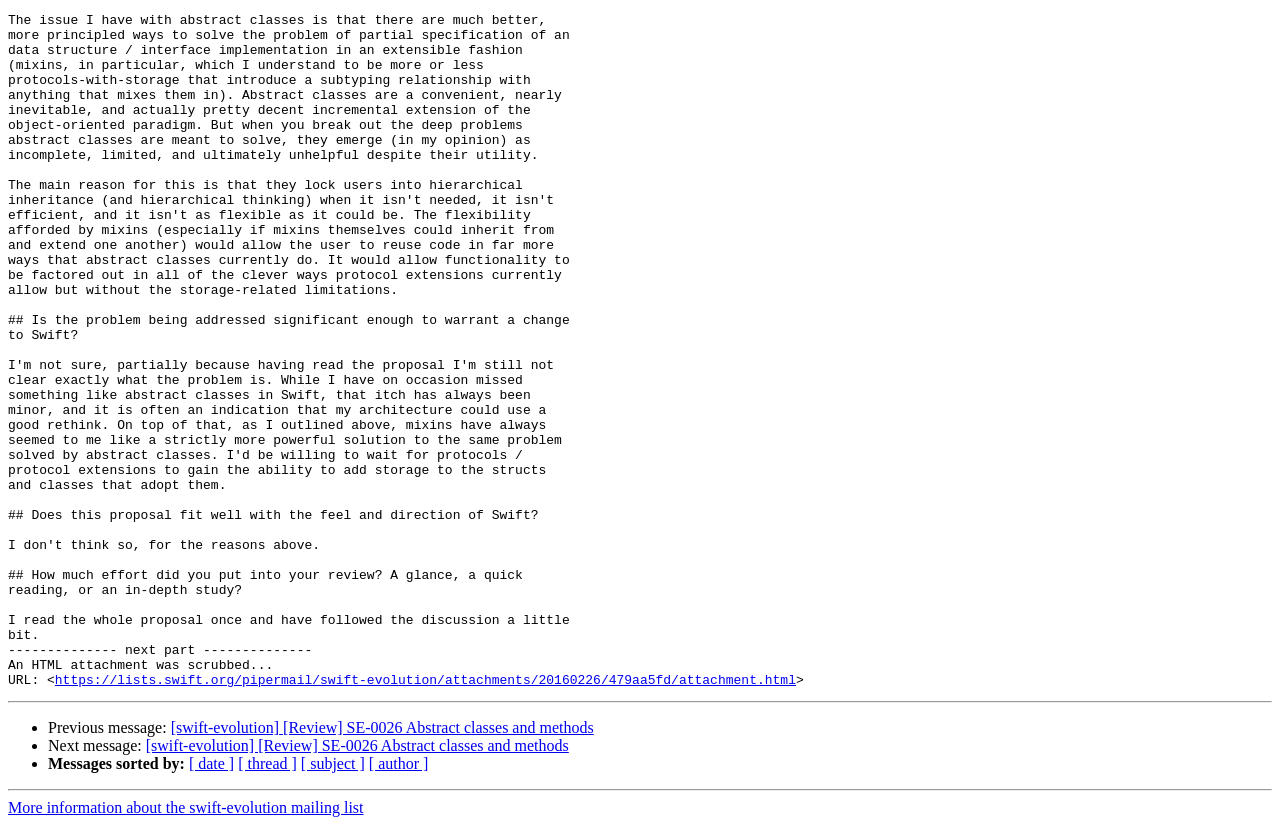Determine the bounding box coordinates in the format (top-left x, top-left y, bottom-right x, bottom-right y). Ensure all values are floating point numbers between 0 and 1. Identify the bounding box of the UI element described by: https://lists.swift.org/pipermail/swift-evolution/attachments/20160226/479aa5fd/attachment.html

[0.043, 0.816, 0.624, 0.834]